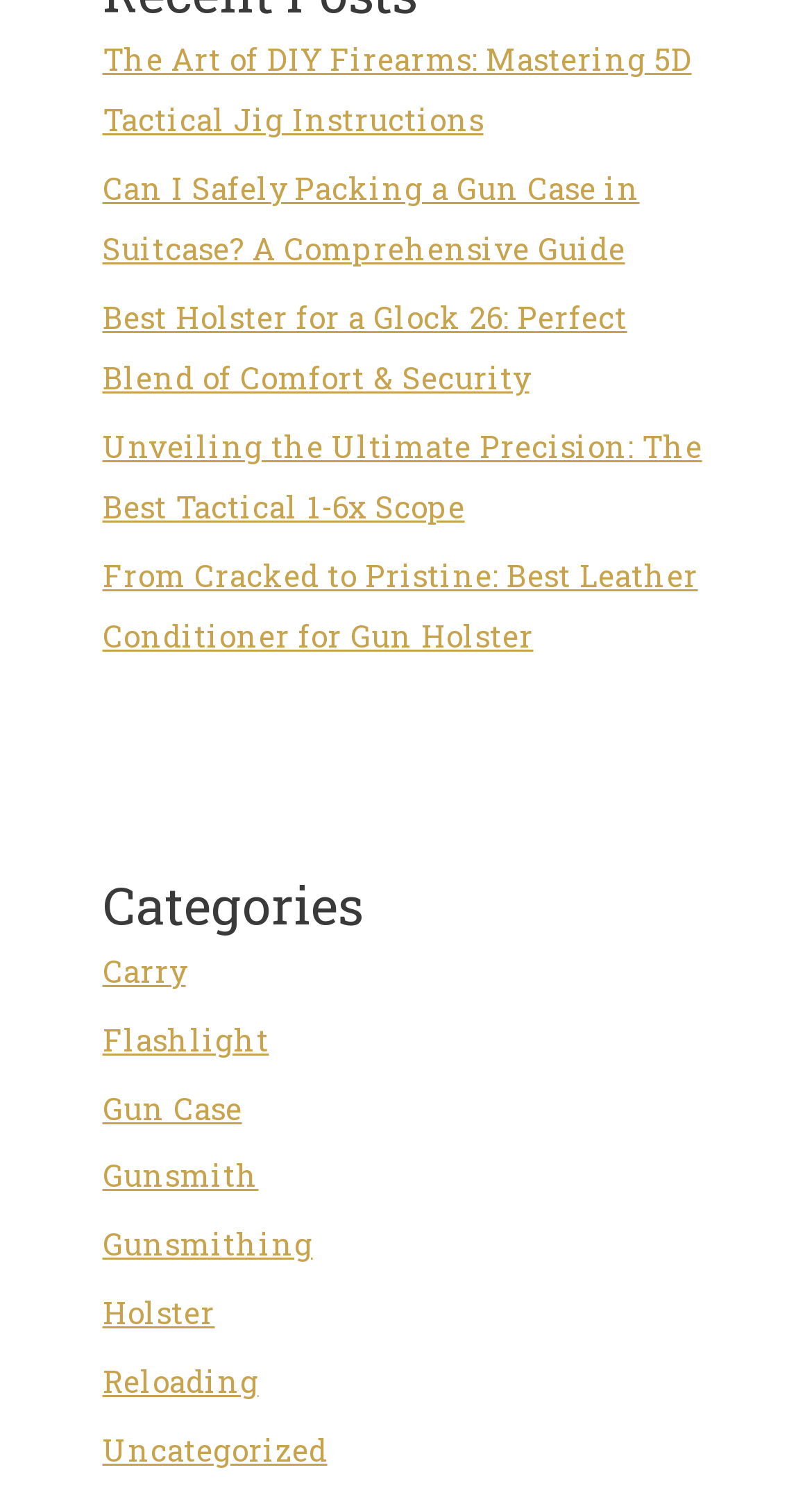Please find the bounding box coordinates of the element that must be clicked to perform the given instruction: "Click on the link to learn about DIY Firearms". The coordinates should be four float numbers from 0 to 1, i.e., [left, top, right, bottom].

[0.126, 0.026, 0.852, 0.094]